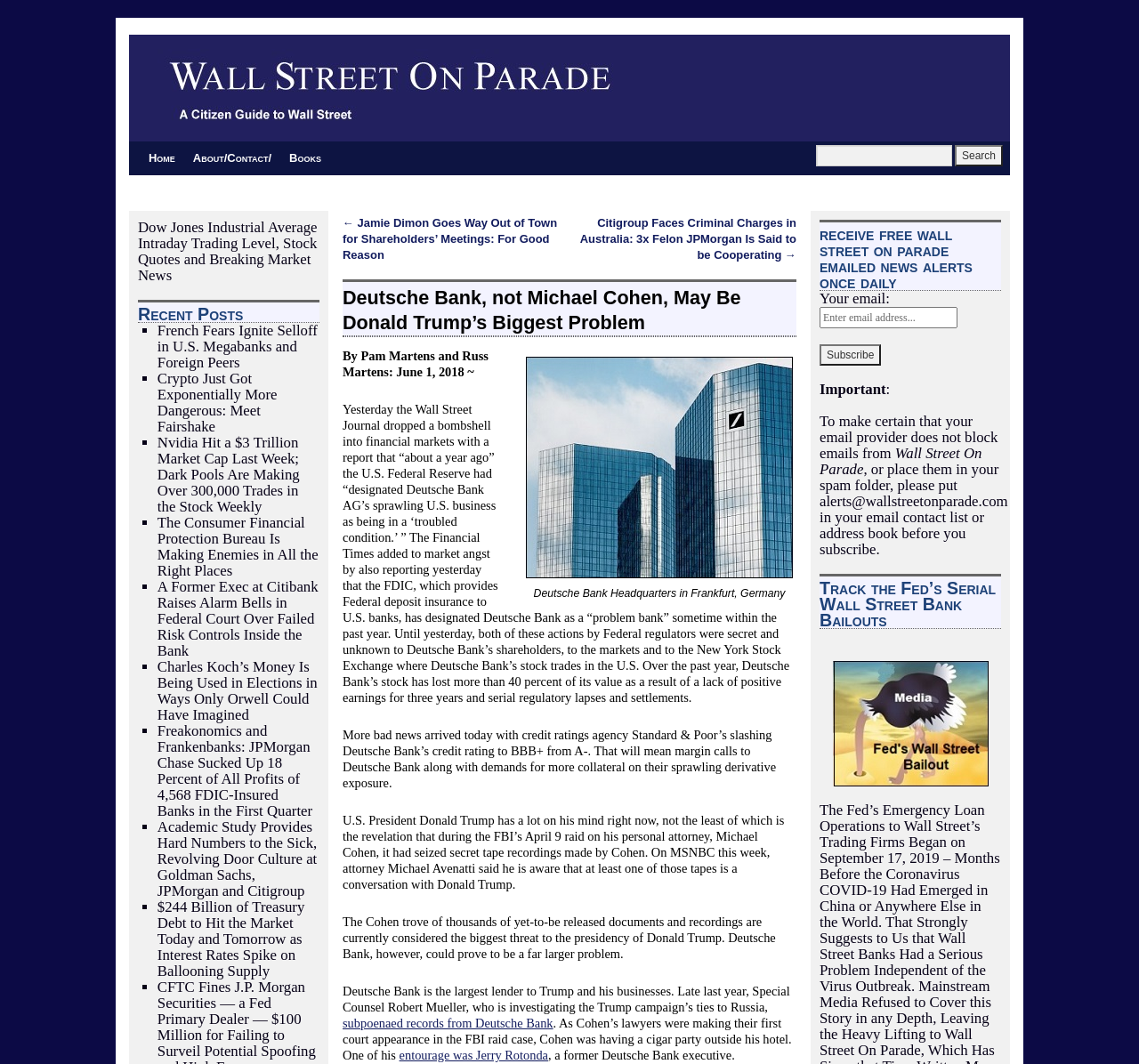Generate a comprehensive caption for the webpage you are viewing.

This webpage is an article from Wall Street On Parade, a financial news website. At the top of the page, there are four links: "Home", "About/Contact/", and "Books", aligned horizontally. To the right of these links, there is a search bar with a textbox and a "Search" button. Below the search bar, there are two links to previous articles, "← Jamie Dimon Goes Way Out of Town for Shareholders’ Meetings: For Good Reason" and "Citigroup Faces Criminal Charges in Australia: 3x Felon JPMorgan Is Said to be Cooperating →".

The main article is titled "Deutsche Bank, not Michael Cohen, May Be Donald Trump’s Biggest Problem" and is written by Pam Martens and Russ Martens. The article discusses the troubles of Deutsche Bank and its potential impact on Donald Trump's presidency. The text is divided into several paragraphs, with a heading and a link to the article at the top. Below the heading, there is an image of Deutsche Bank's headquarters in Frankfurt, Germany.

To the right of the article, there is a section titled "Recent Posts" with a list of links to other articles, each preceded by a "■" marker. There are 10 links in total, with titles such as "French Fears Ignite Selloff in U.S. Megabanks and Foreign Peers" and "Academic Study Provides Hard Numbers to the Sick, Revolving Door Culture at Goldman Sachs, JPMorgan and Citigroup".

At the bottom of the page, there is a section to subscribe to the website's email news alerts, with a textbox to enter an email address and a "Subscribe" button. Below this, there is a note about adding the website's email address to the contact list to avoid spam filters. Finally, there is a heading "Track the Fed’s Serial Wall Street Bank Bailouts" with a link to a related article and an image.